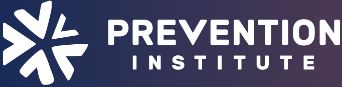Where is the organization's context?
Respond with a short answer, either a single word or a phrase, based on the image.

Los Angeles